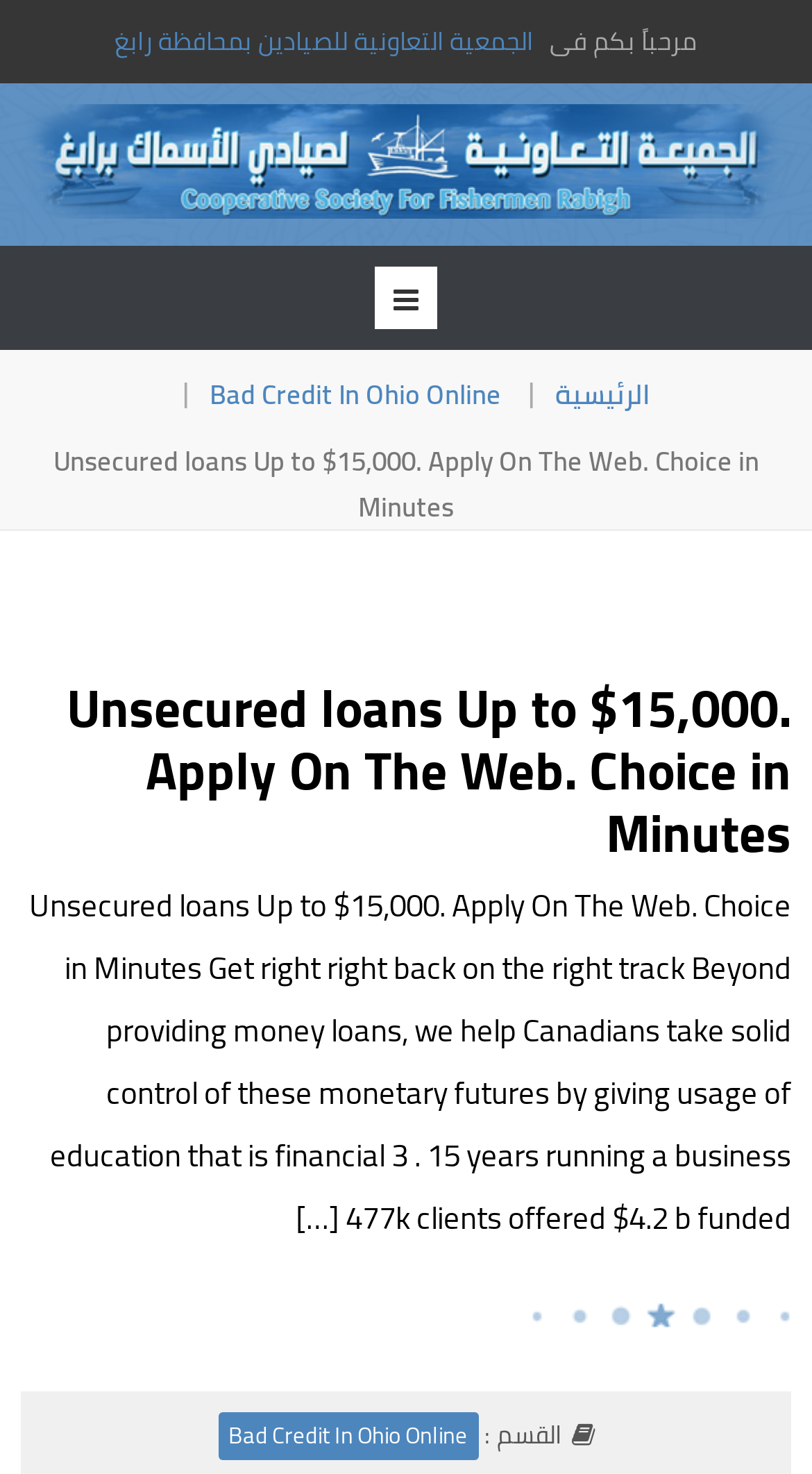What is the name of the organization mentioned?
Based on the content of the image, thoroughly explain and answer the question.

The name of the organization is mentioned in the link 'الجمعية التعاونية للصيادين بمحافظة رابغ' and also in the image with the same name, which indicates that the organization is 'الجمعية التعاونية للصيادين بمحافظة رابغ'.